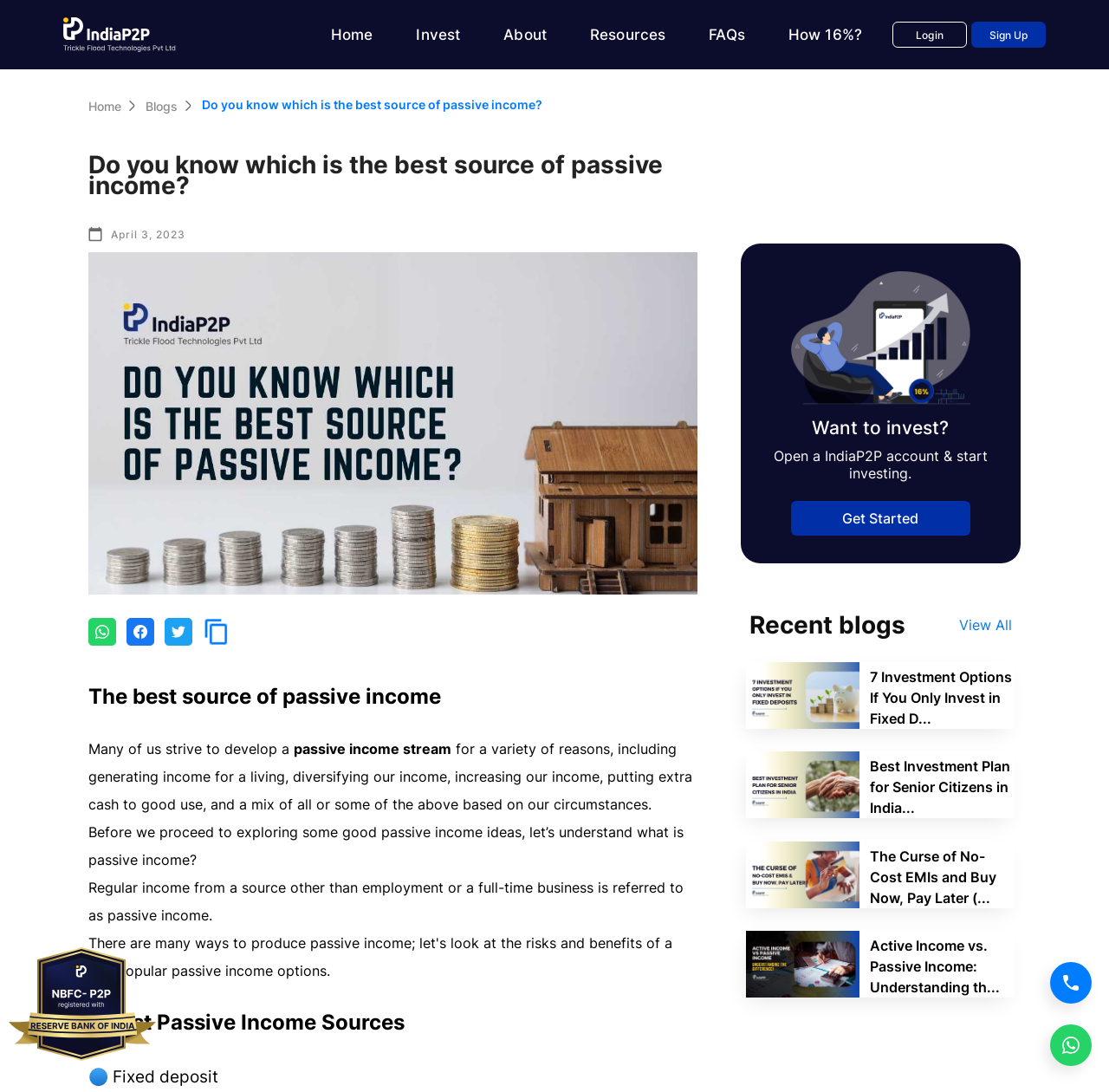Determine the bounding box coordinates for the HTML element described here: "Blogs".

[0.132, 0.091, 0.16, 0.104]